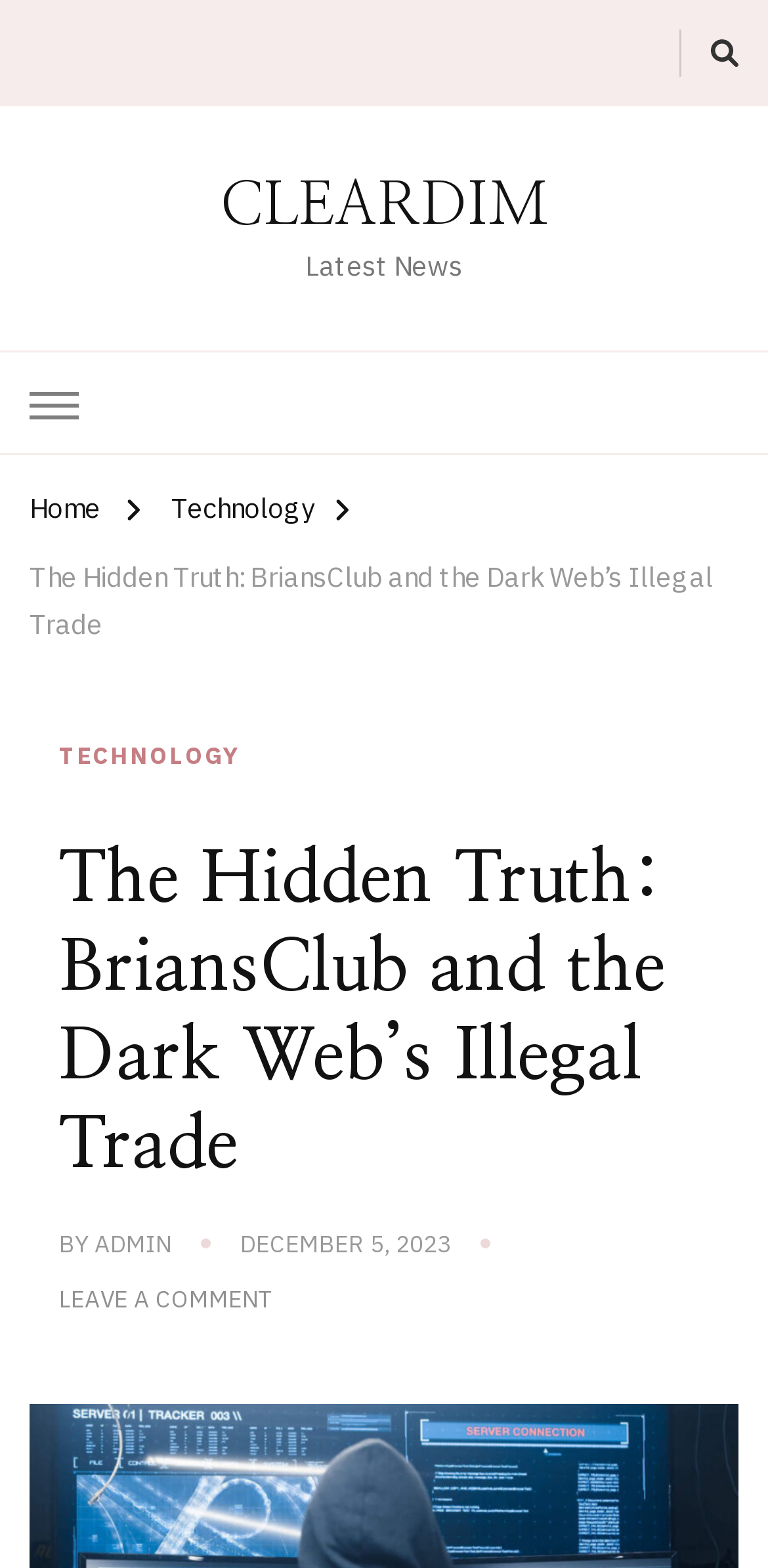Articulate a complete and detailed caption of the webpage elements.

The webpage appears to be a news article or blog post about the dark web and its illegal activities, specifically focusing on BriansClub. At the top right corner, there is a button, and below it, a link to the website's homepage, "CLEARDIM", is situated. Next to the homepage link, there is a "Latest News" section header.

On the left side, there are three buttons, with the top one being a navigation button, followed by links to "Home" and "Technology" sections. Below these links, the title of the article, "The Hidden Truth: BriansClub and the Dark Web’s Illegal Trade", is prominently displayed, taking up most of the width of the page.

Within the article title section, there are several elements. A header with the category "TECHNOLOGY" is located at the top, followed by the article title itself. Below the title, the author's name, "ADMIN", and the publication date, "DECEMBER 5, 2023", are displayed. There is also a link to leave a comment on the article.

The overall structure of the webpage suggests that it is a news article or blog post with a clear title, author, and publication date, and provides options for navigation and commenting.